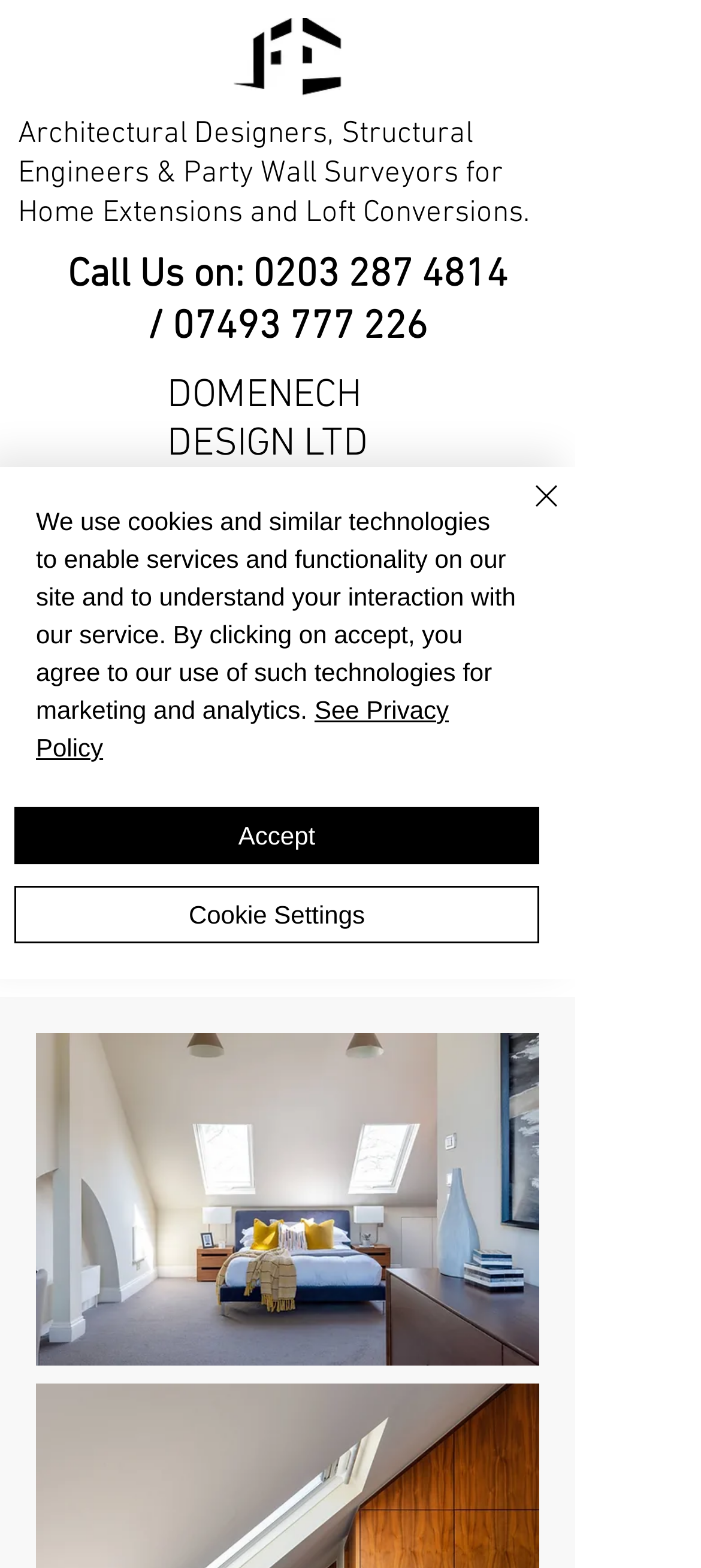Identify the bounding box coordinates of the area that should be clicked in order to complete the given instruction: "View the loft conversion project details". The bounding box coordinates should be four float numbers between 0 and 1, i.e., [left, top, right, bottom].

[0.056, 0.404, 0.762, 0.427]